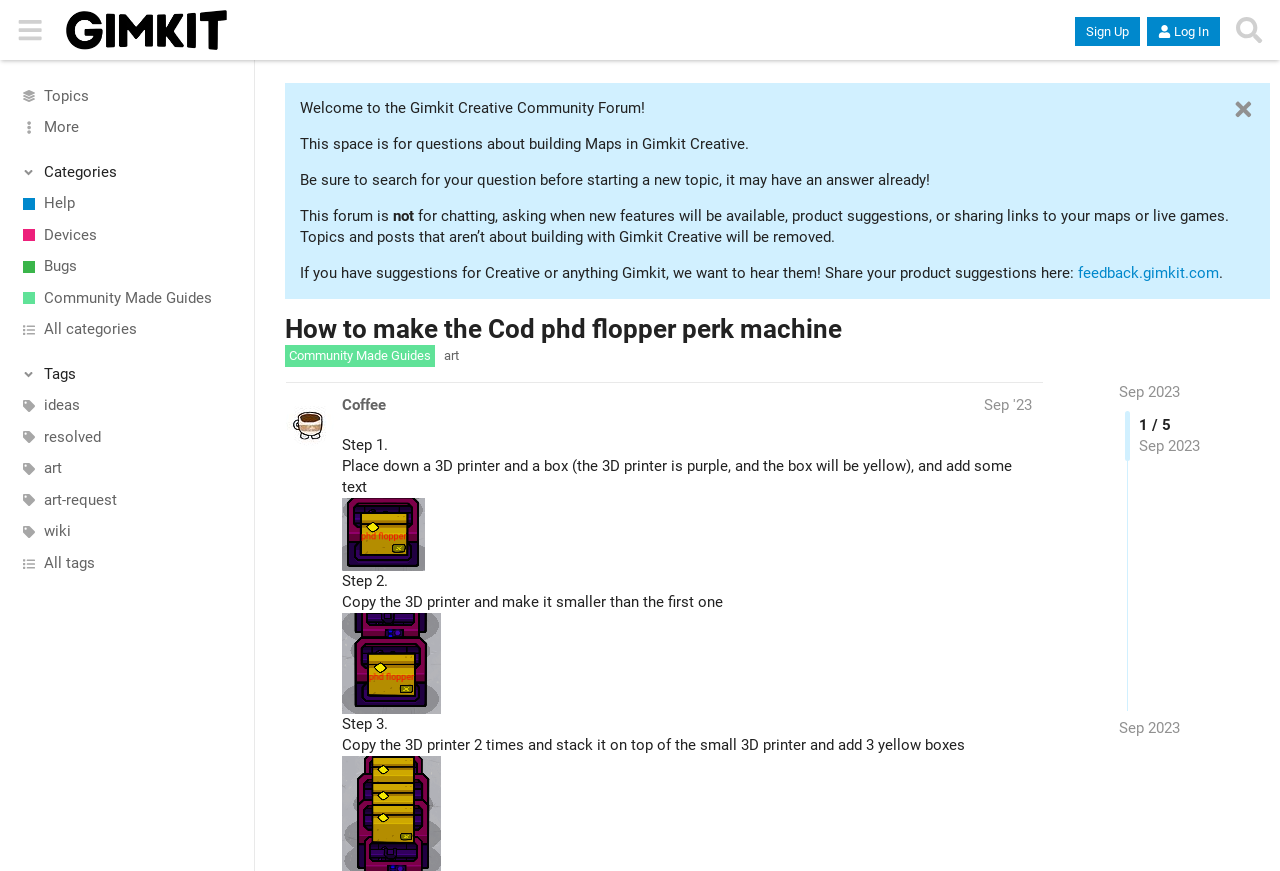Can you find the bounding box coordinates for the element to click on to achieve the instruction: "Click the 'Sign Up' button"?

[0.84, 0.02, 0.89, 0.053]